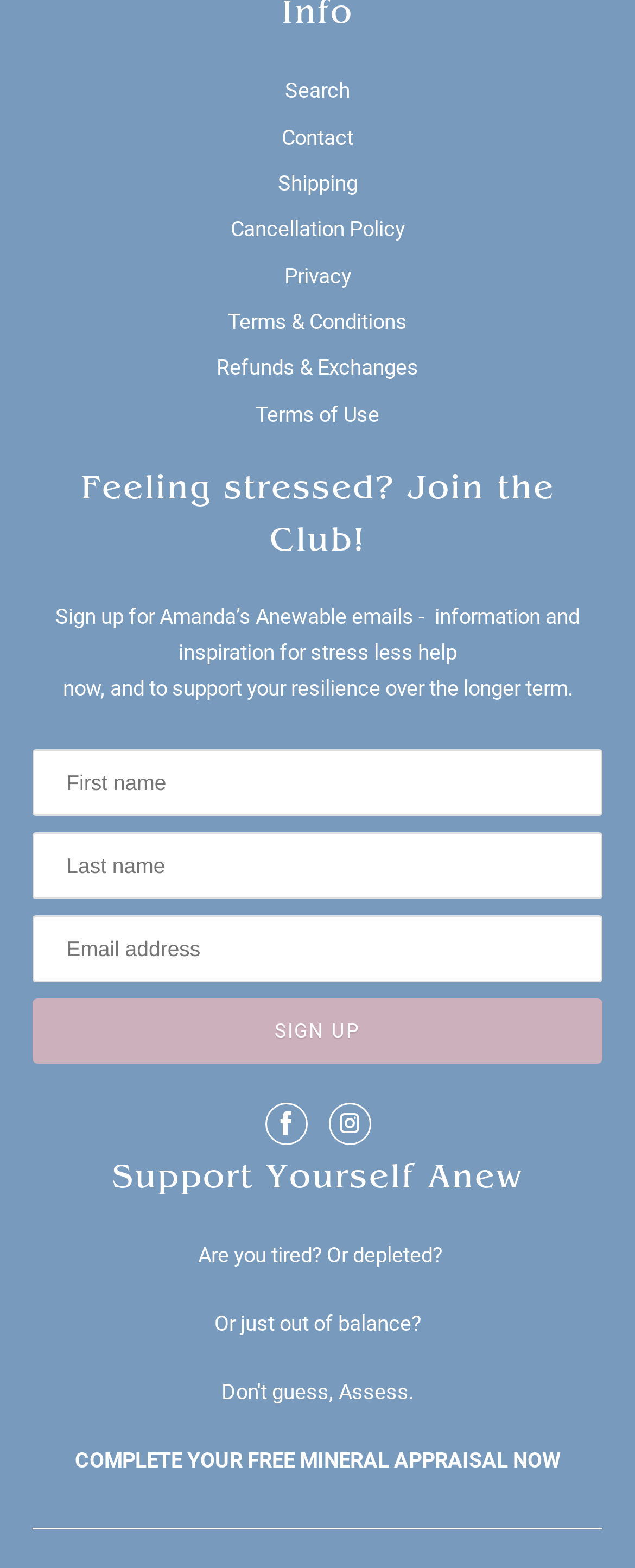What is the call-to-action below the heading 'Support Yourself Anew'?
Provide a well-explained and detailed answer to the question.

The heading 'Support Yourself Anew' is followed by a few lines of text that ask if the user is tired, depleted, or out of balance. Below this text, there is a call-to-action link that says 'COMPLETE YOUR FREE MINERAL APPRAISAL NOW'. This link is likely to be a call-to-action to take a free assessment or quiz related to mineral balance and wellness.